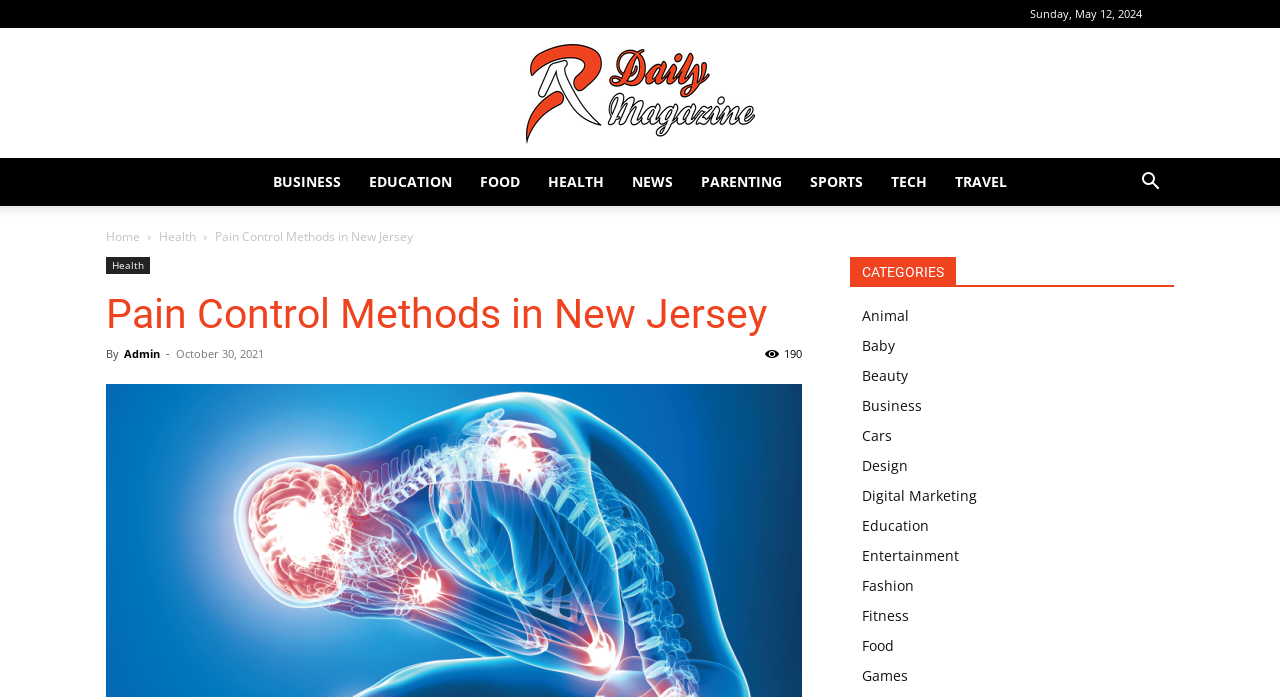What is the date of the article?
Please respond to the question with a detailed and informative answer.

I found the date of the article by looking at the time element inside the HeaderAsNonLandmark element, which is 'October 30, 2021'.